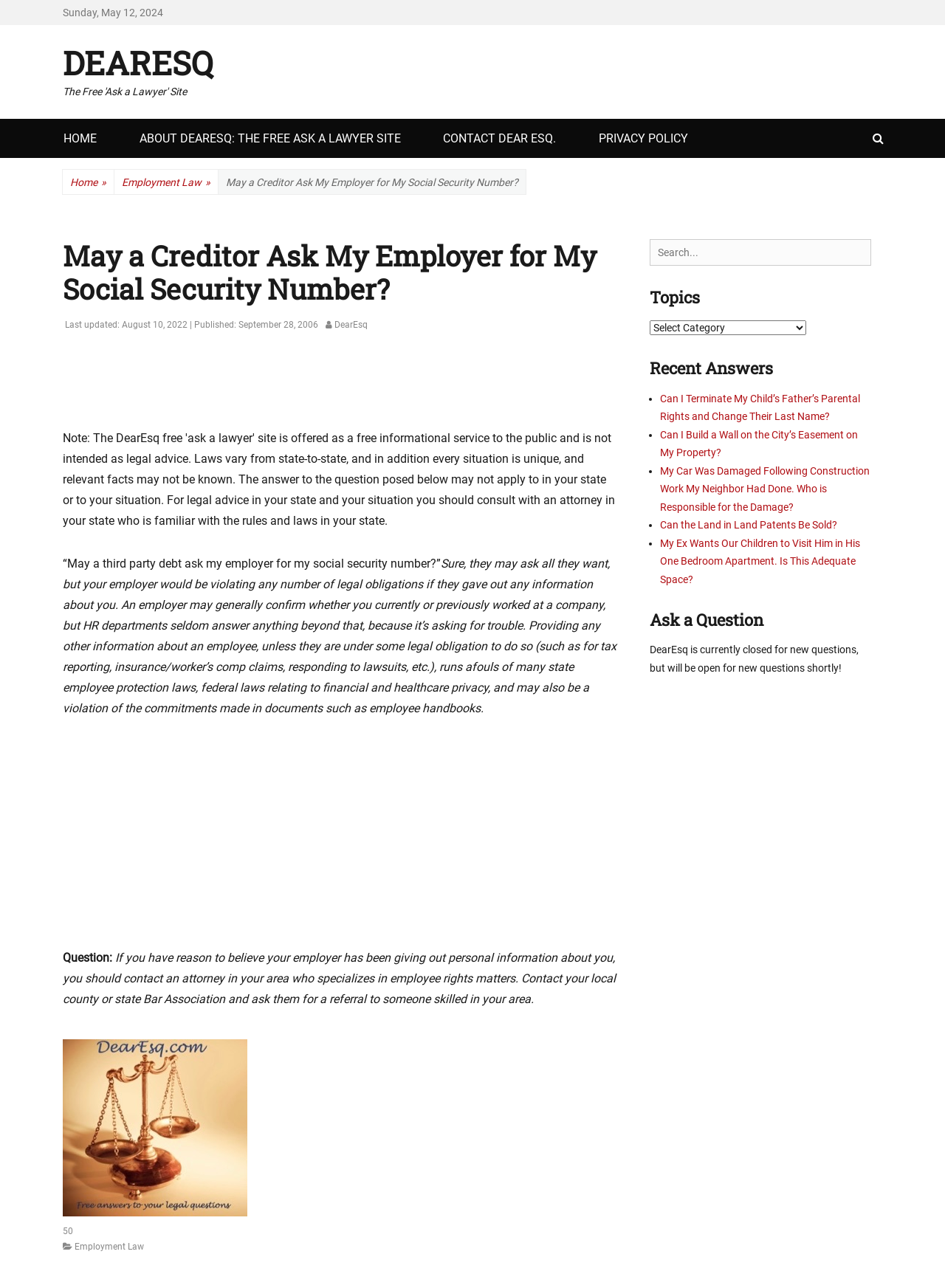From the element description Home, predict the bounding box coordinates of the UI element. The coordinates must be specified in the format (top-left x, top-left y, bottom-right x, bottom-right y) and should be within the 0 to 1 range.

[0.055, 0.092, 0.115, 0.123]